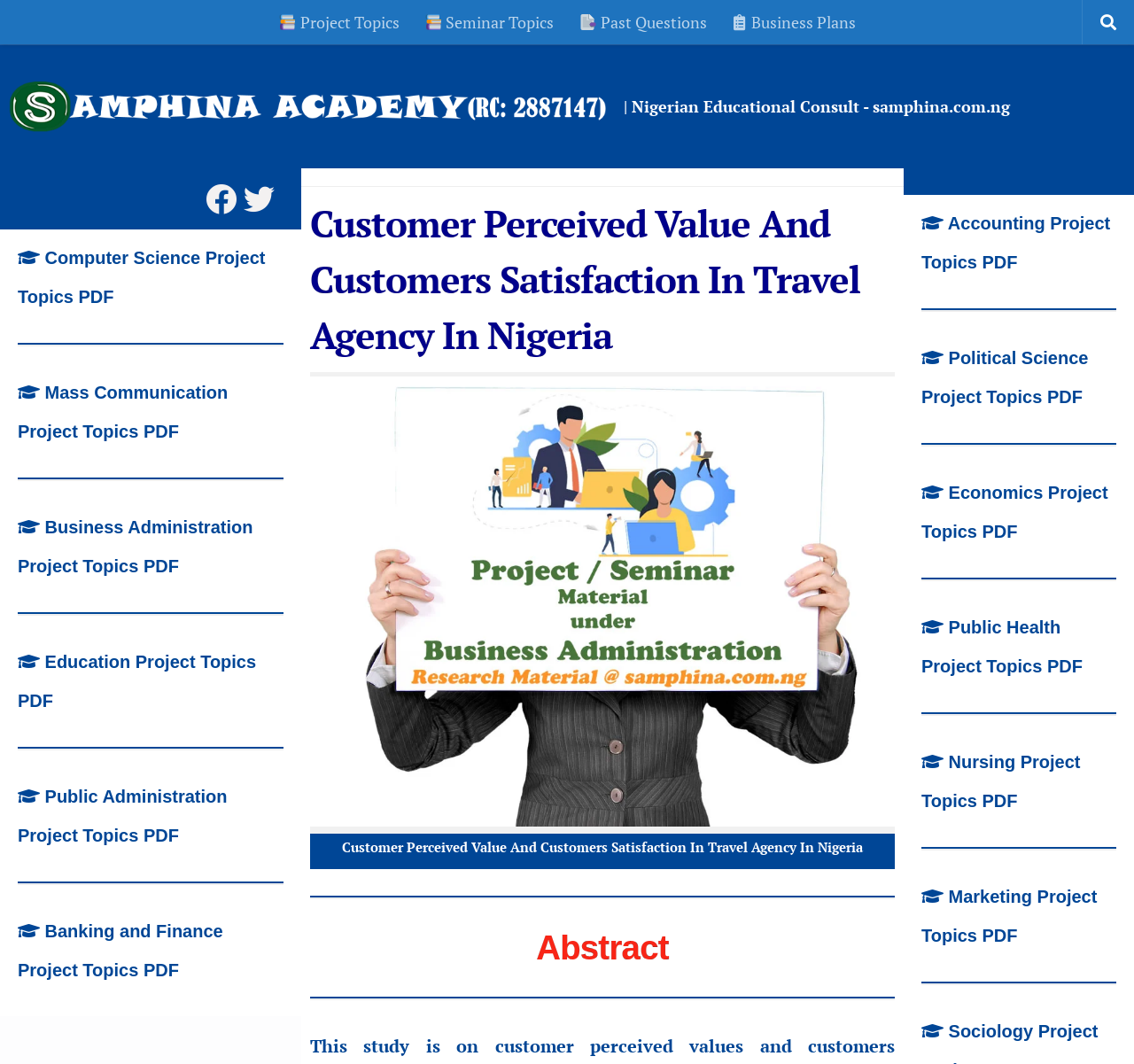Bounding box coordinates are specified in the format (top-left x, top-left y, bottom-right x, bottom-right y). All values are floating point numbers bounded between 0 and 1. Please provide the bounding box coordinate of the region this sentence describes: Skip to content

[0.003, 0.003, 0.144, 0.047]